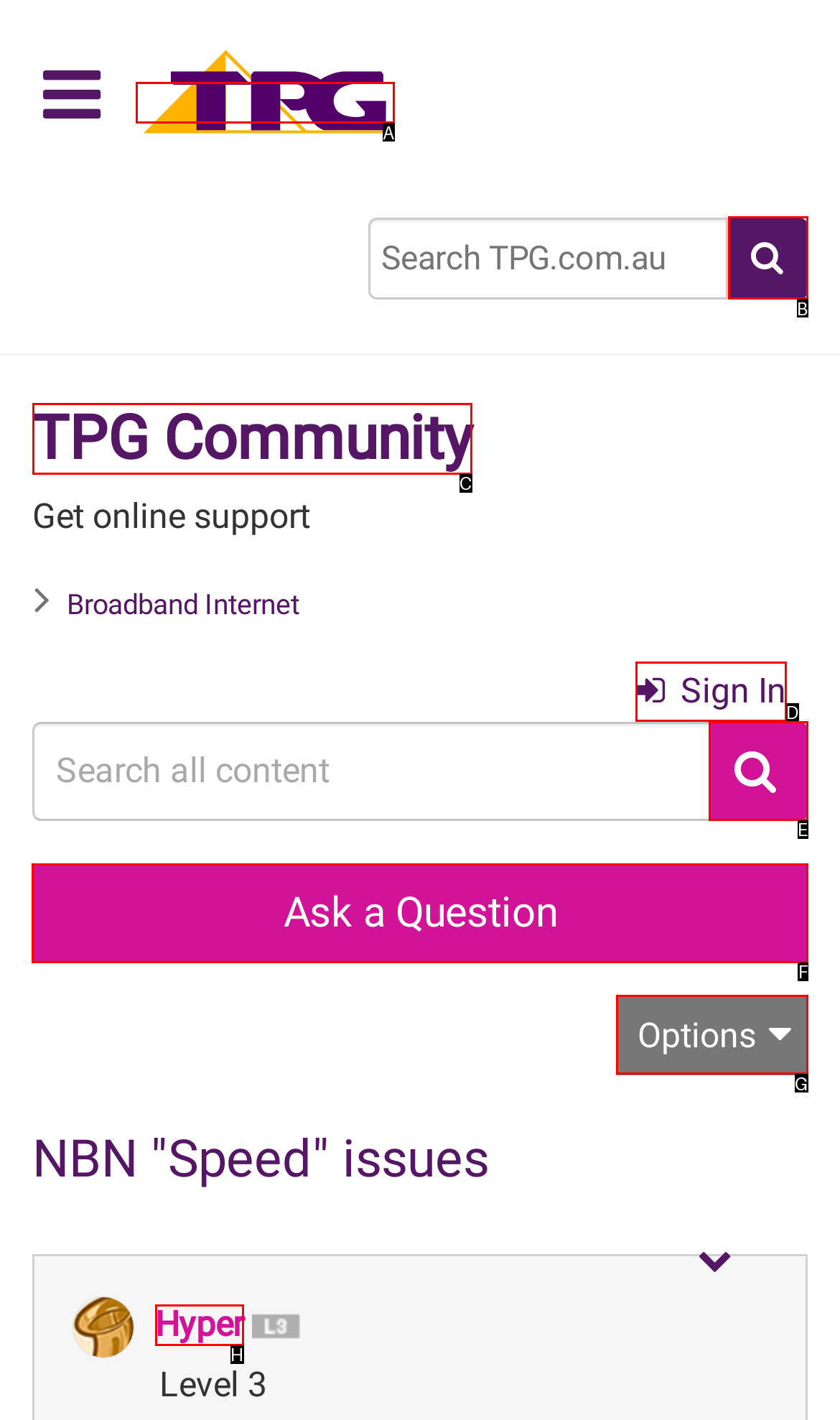Identify the correct lettered option to click in order to perform this task: Ask a question. Respond with the letter.

F